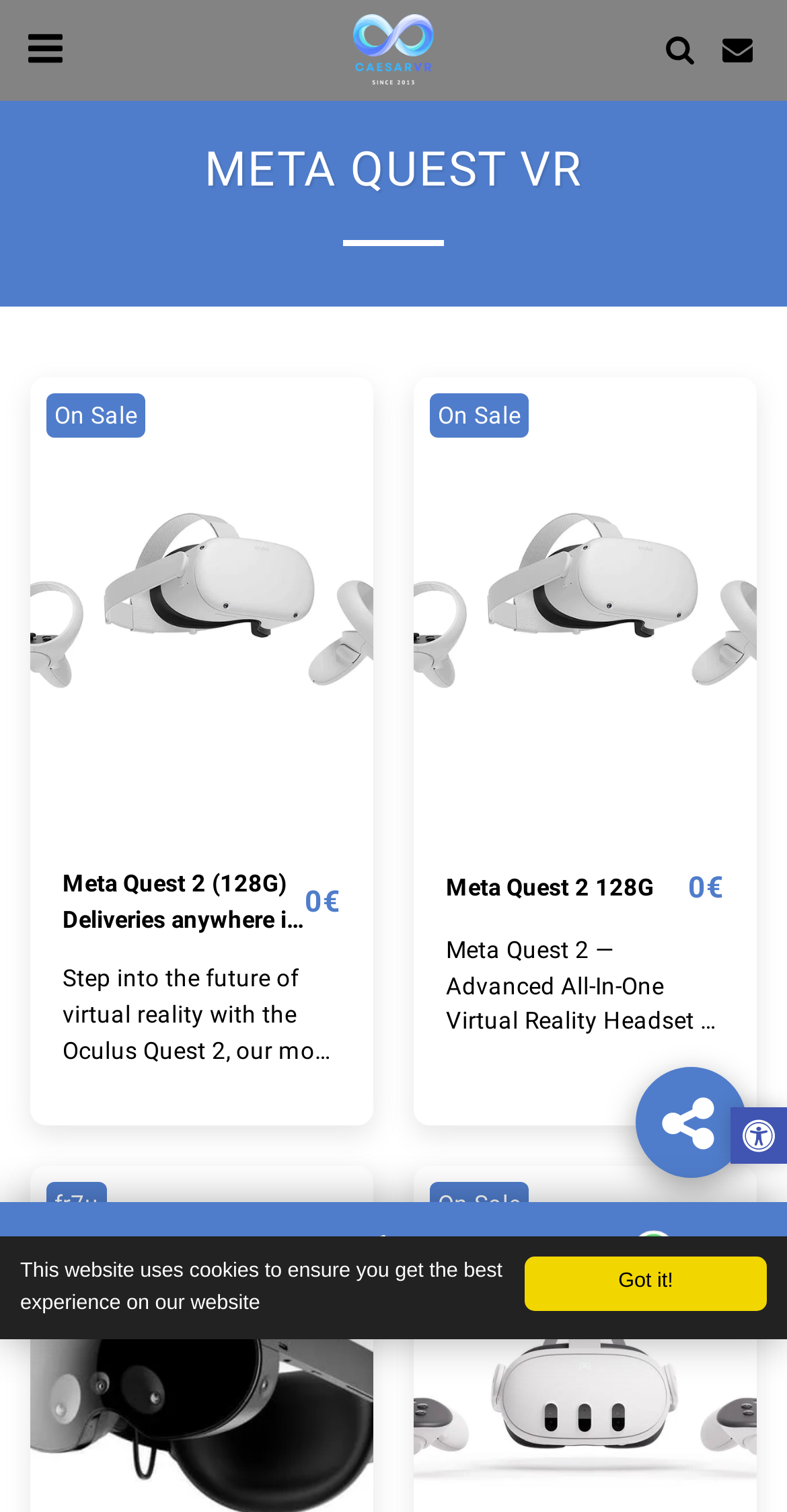Please specify the bounding box coordinates of the region to click in order to perform the following instruction: "Click on the 'CaesarVR' link".

[0.41, 0.0, 0.59, 0.065]